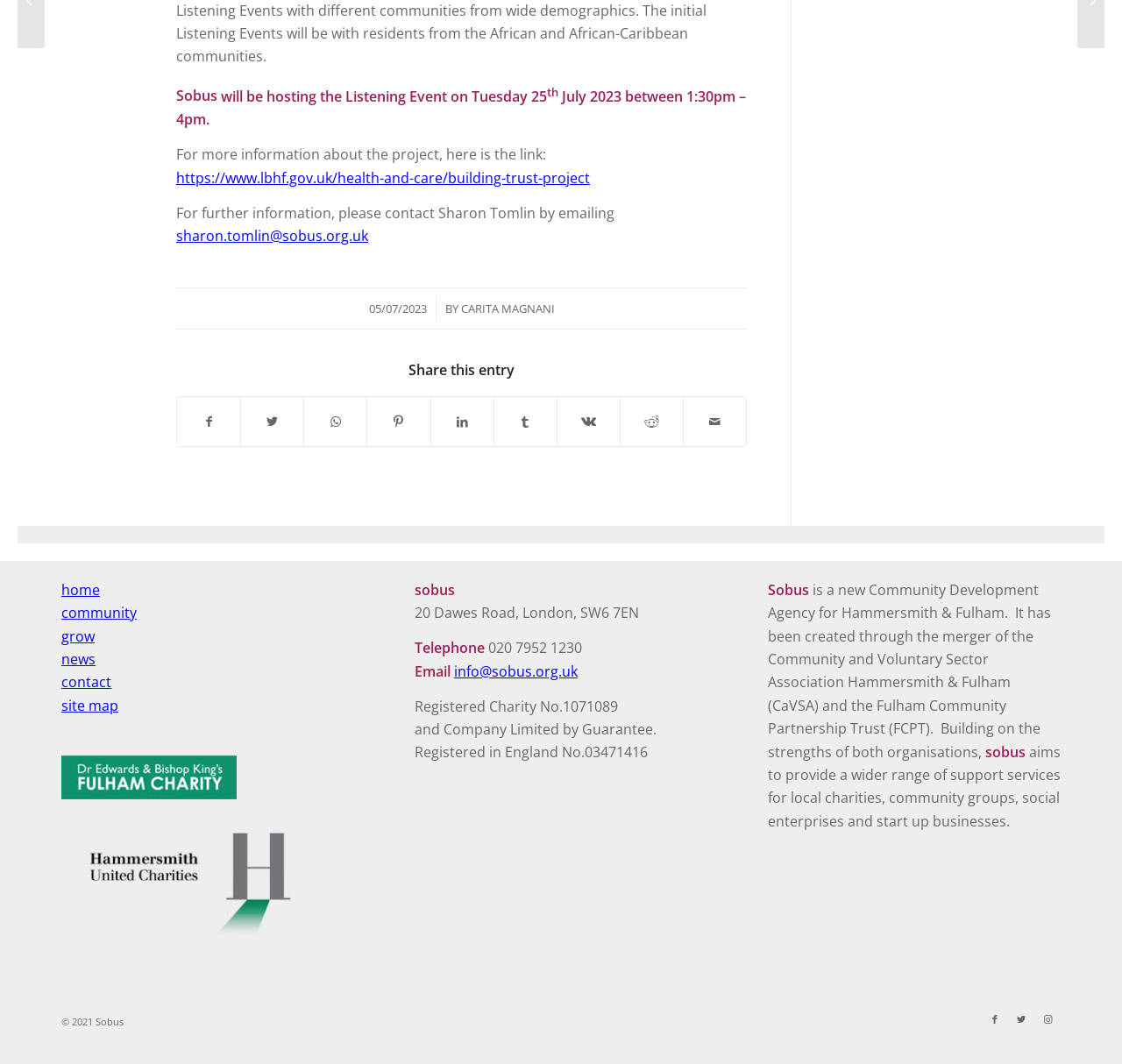Given the element description: "site map", predict the bounding box coordinates of the UI element it refers to, using four float numbers between 0 and 1, i.e., [left, top, right, bottom].

[0.055, 0.654, 0.105, 0.672]